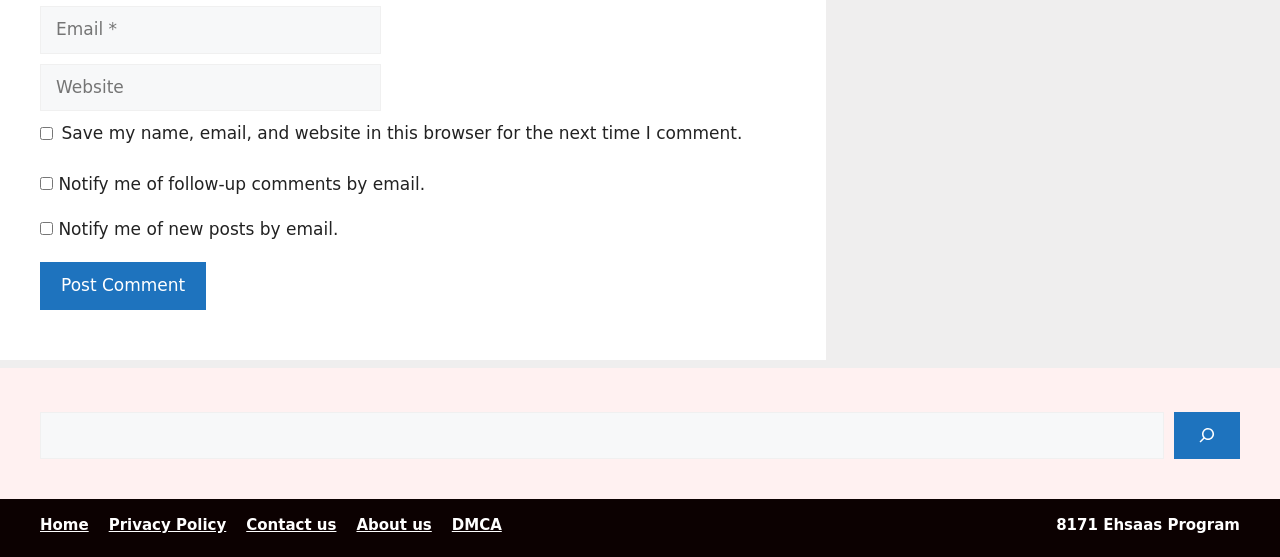What is the function of the button 'Post Comment'?
Please give a detailed and elaborate answer to the question based on the image.

The button 'Post Comment' is used to submit a comment to the website. When a user fills in the required information and clicks this button, their comment will be sent to the website for moderation or posting.